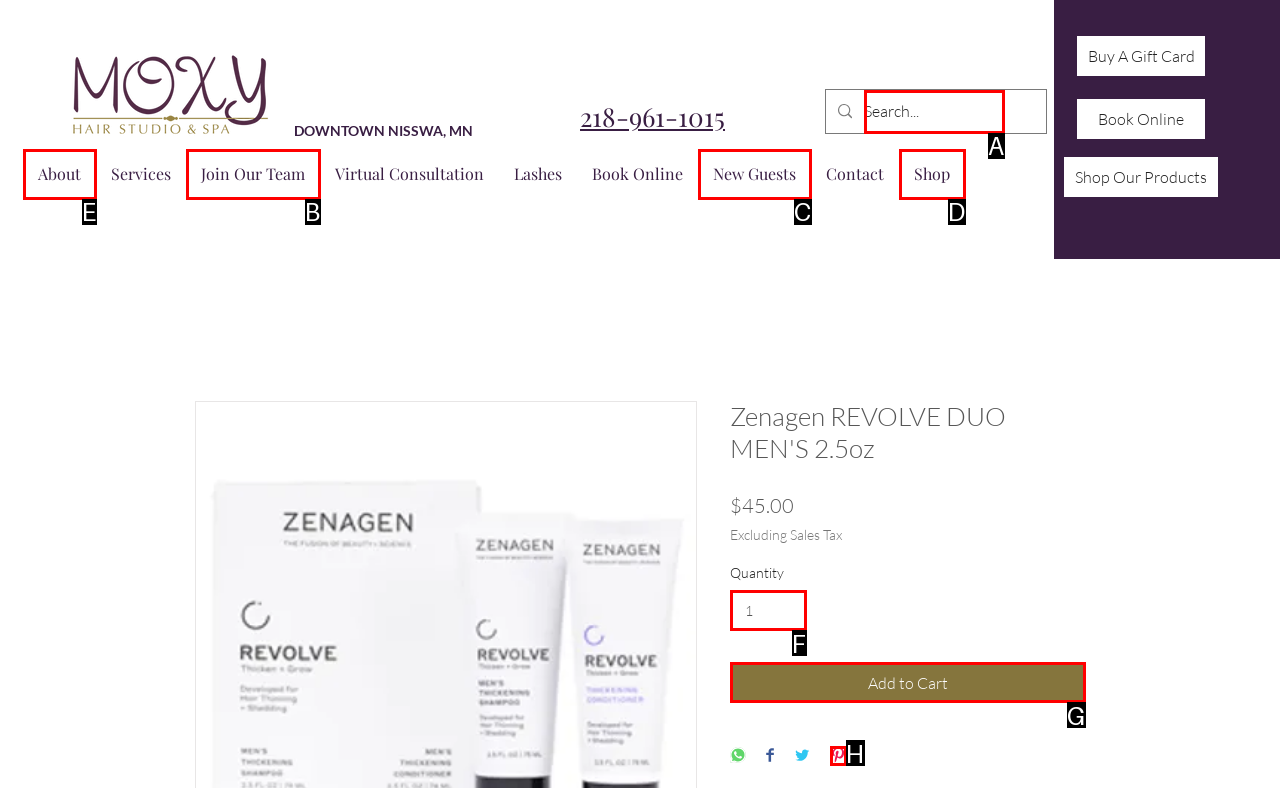Among the marked elements in the screenshot, which letter corresponds to the UI element needed for the task: Click the 'About' link?

E